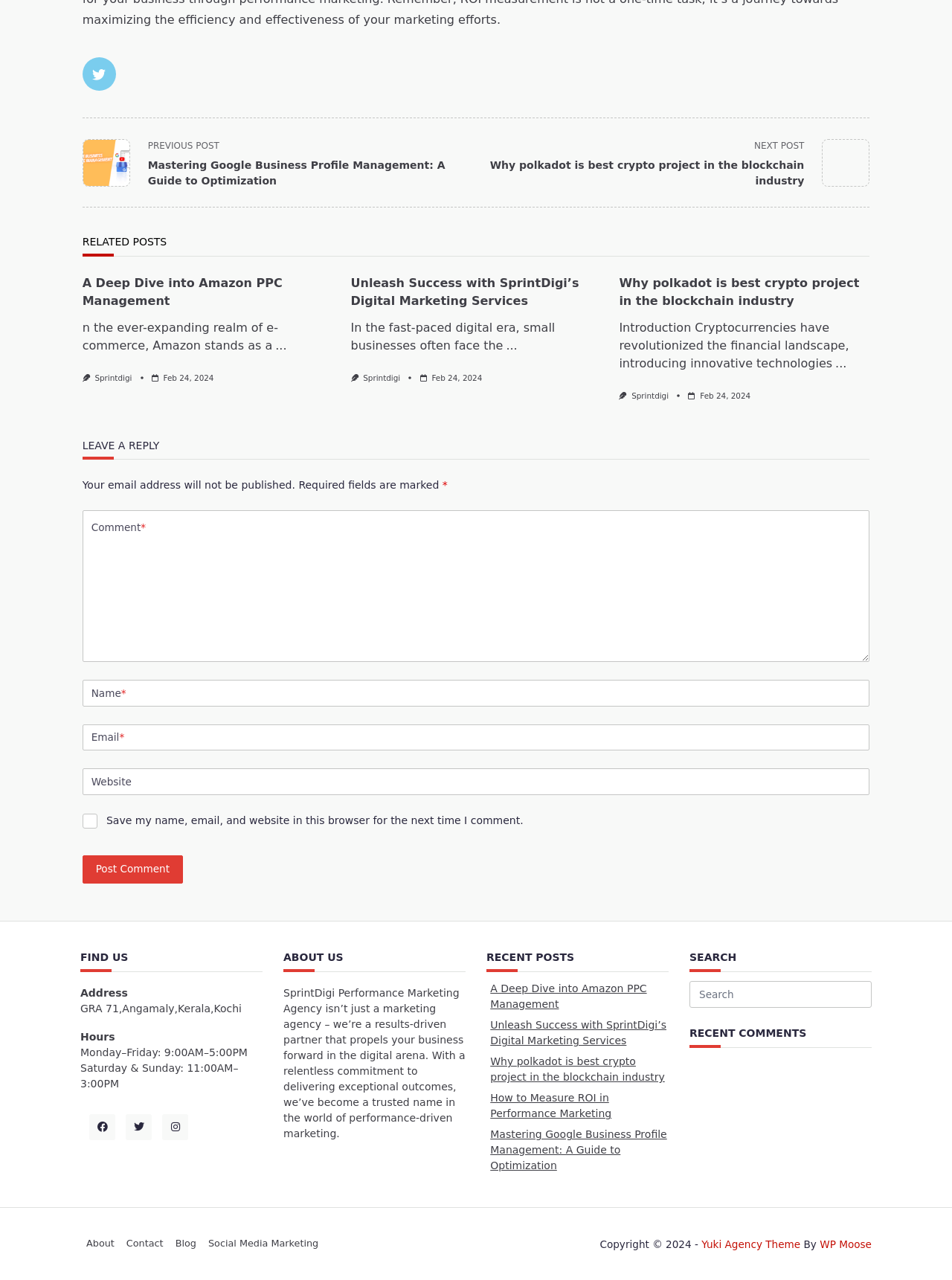Please examine the image and answer the question with a detailed explanation:
How many recent posts are listed?

In the 'RECENT POSTS' section, I counted three links to recent posts, which are 'A Deep Dive into Amazon PPC Management', 'Unleash Success with SprintDigi’s Digital Marketing Services', and 'Why polkadot is best crypto project in the blockchain industry'.